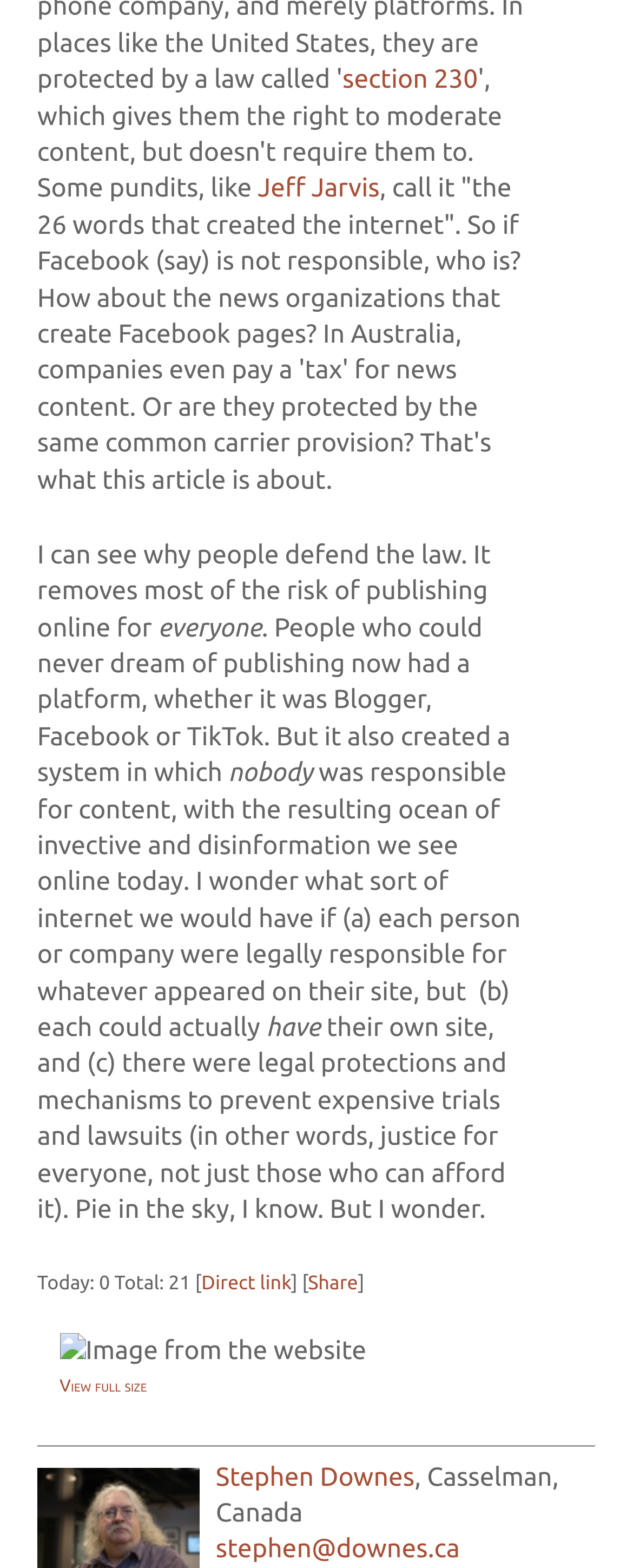Find the bounding box coordinates for the UI element whose description is: "Share". The coordinates should be four float numbers between 0 and 1, in the format [left, top, right, bottom].

[0.486, 0.812, 0.566, 0.826]